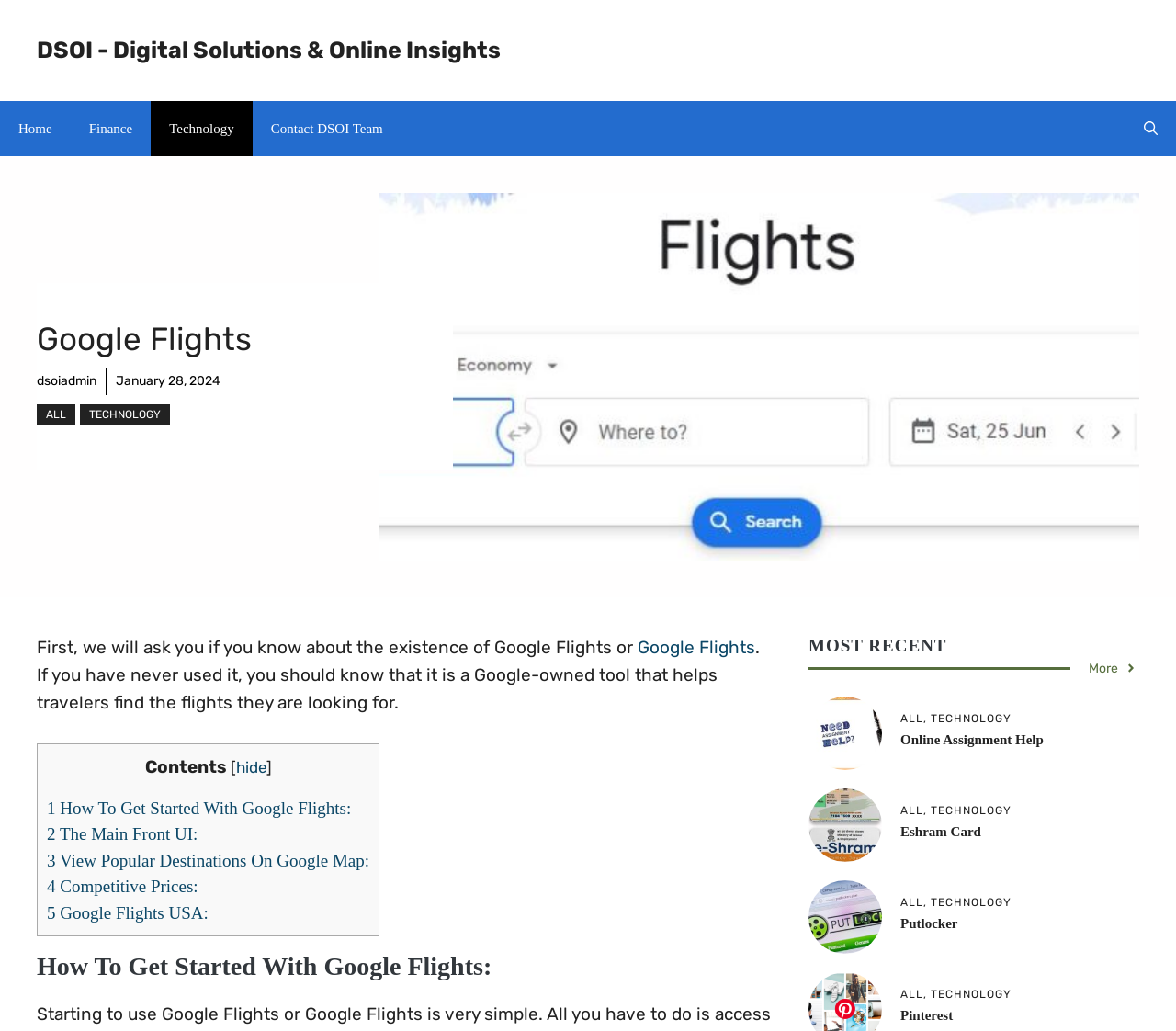Bounding box coordinates should be in the format (top-left x, top-left y, bottom-right x, bottom-right y) and all values should be floating point numbers between 0 and 1. Determine the bounding box coordinate for the UI element described as: Search Our Business Directory

None